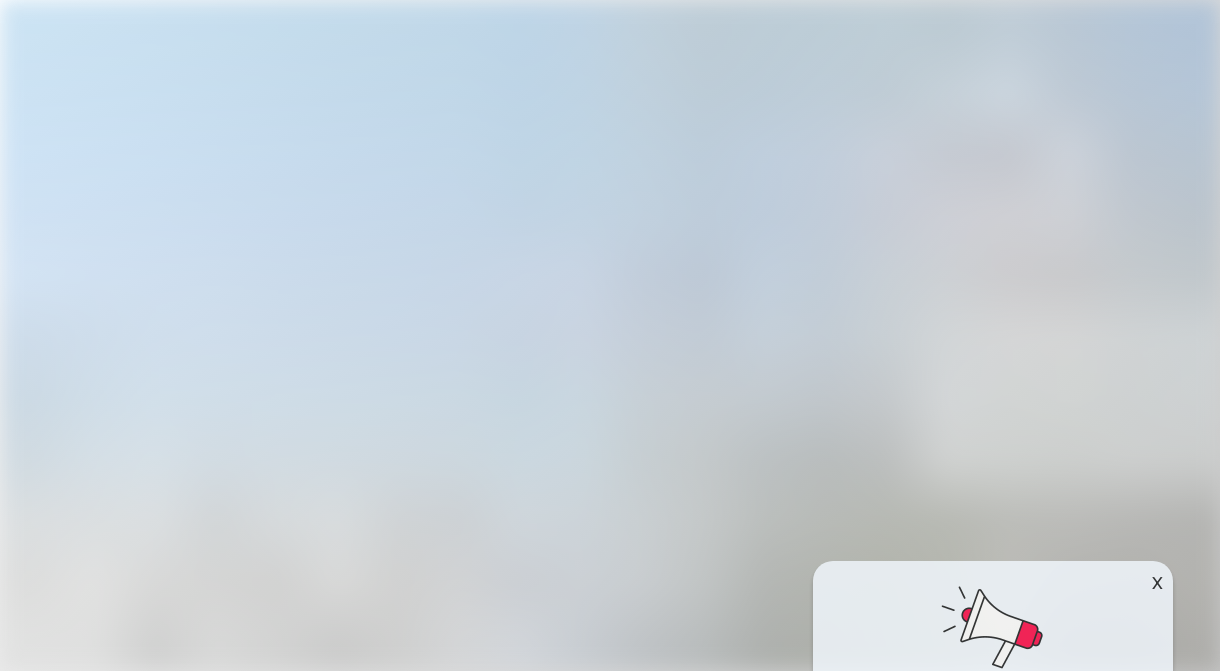What is the name of the famous strip where Crossroads of the World is located?
Use the information from the screenshot to give a comprehensive response to the question.

According to the caption, Crossroads of the World is nestled within the famous Sunset Strip in West Hollywood, Los Angeles, California, which provides the necessary information to answer this question.